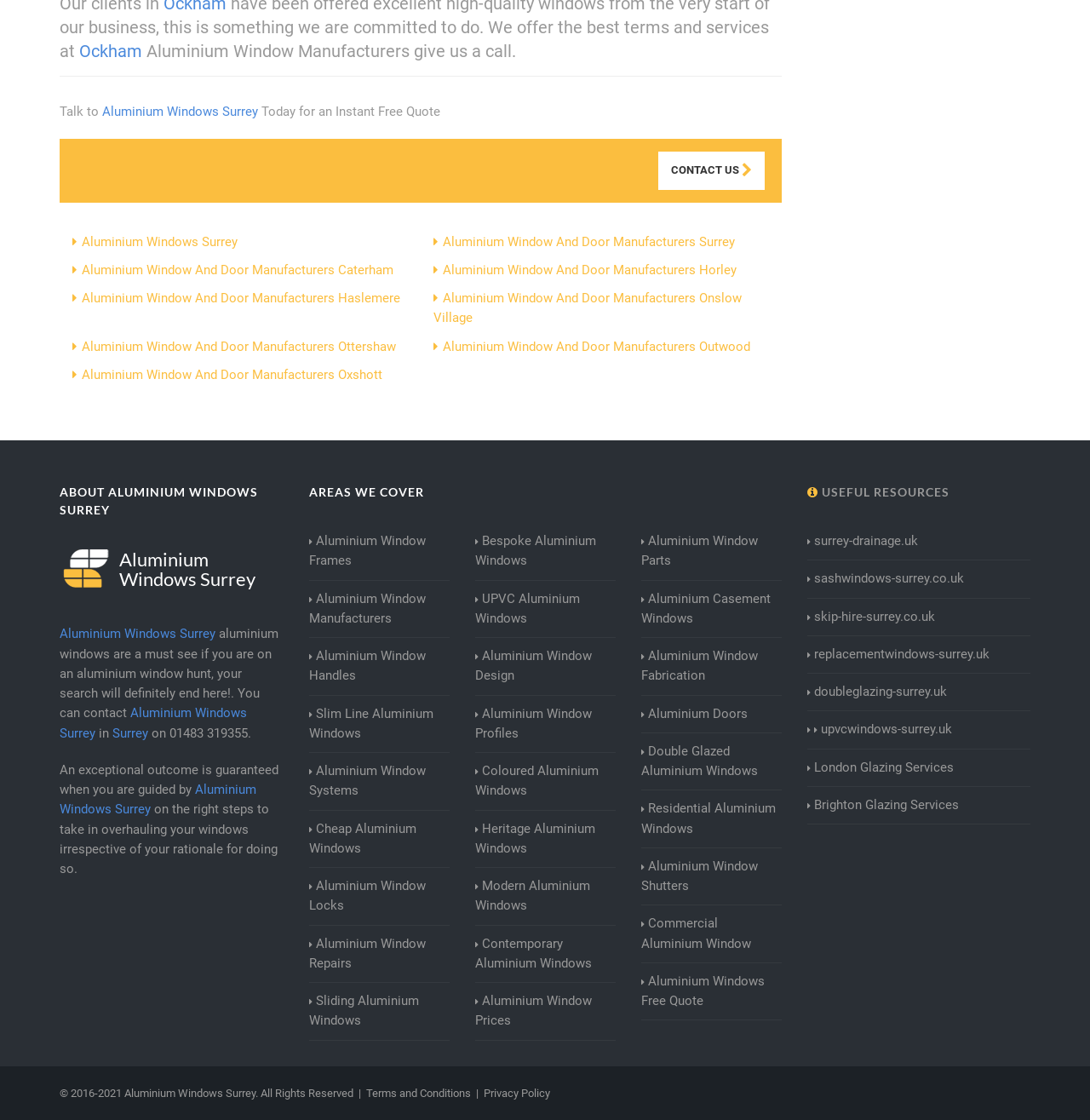How many areas are covered by the company?
Provide a detailed and well-explained answer to the question.

The webpage has a section 'AREAS WE COVER' which lists multiple areas, including Surrey, Caterham, Horley, Haslemere, Onslow Village, Ottershaw, Outwood, and Oxshott, indicating that the company covers multiple areas.